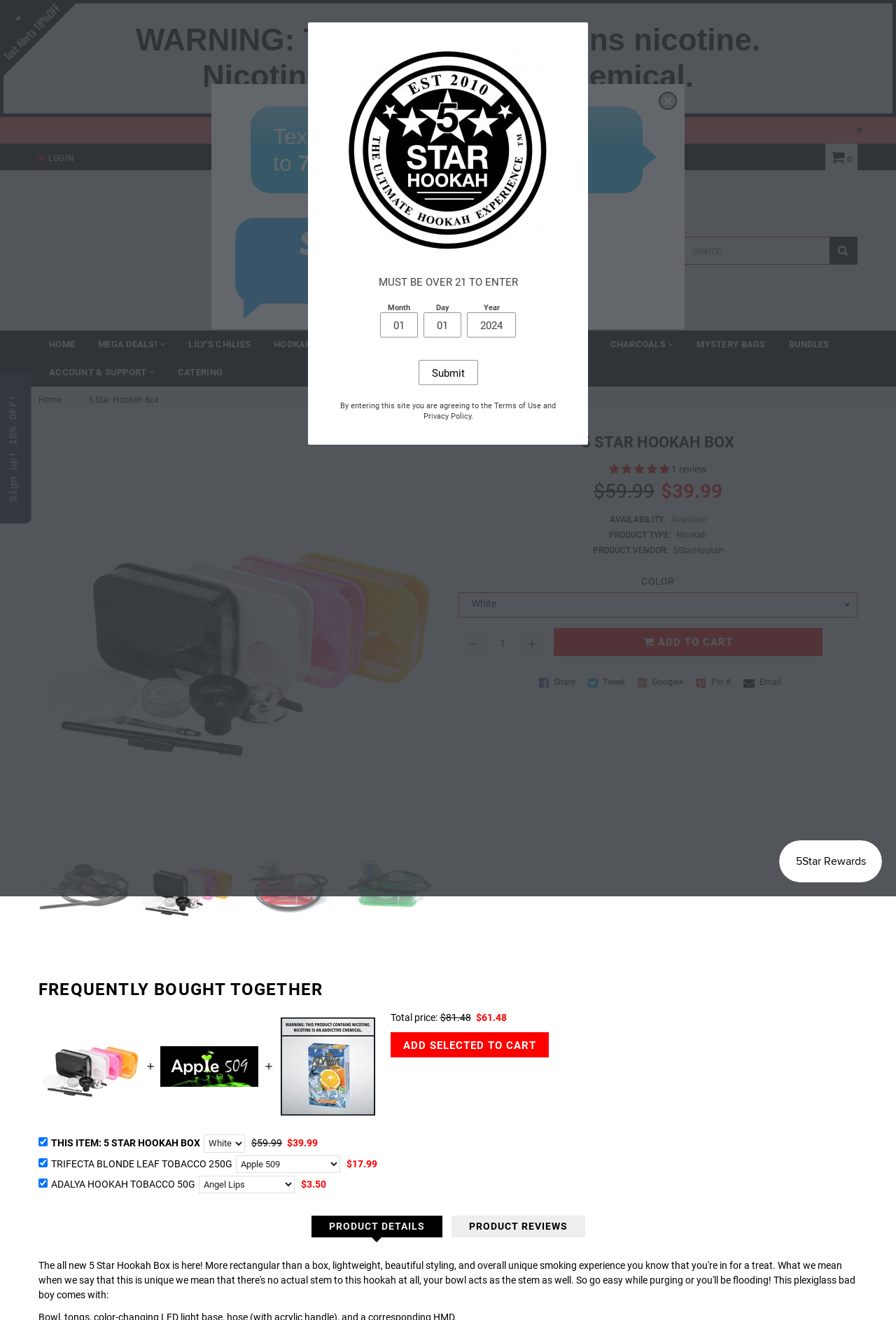Specify the bounding box coordinates of the area that needs to be clicked to achieve the following instruction: "Select your birth month".

[0.424, 0.237, 0.466, 0.256]